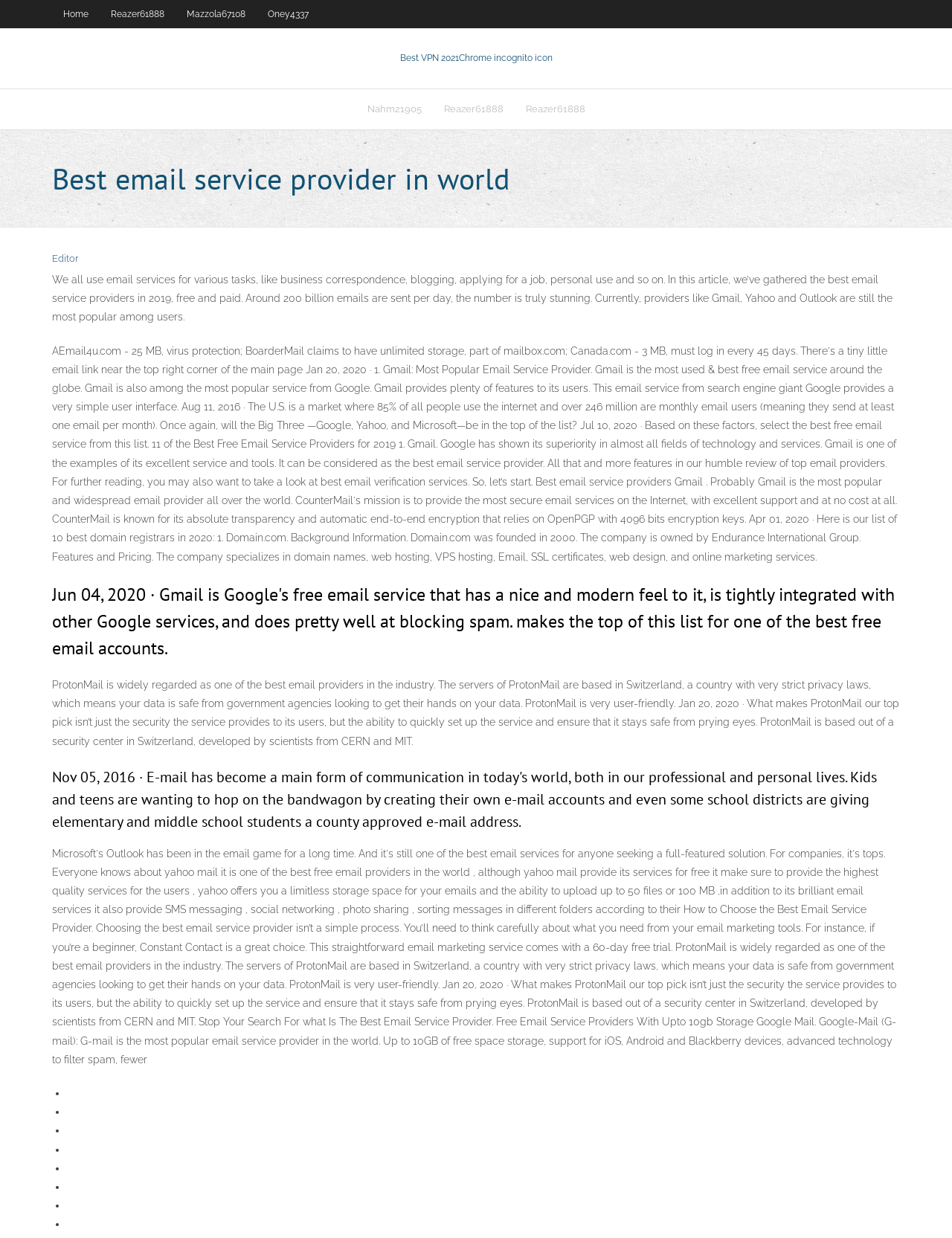Please determine the bounding box coordinates of the clickable area required to carry out the following instruction: "Click on Nahm21905". The coordinates must be four float numbers between 0 and 1, represented as [left, top, right, bottom].

[0.374, 0.072, 0.454, 0.104]